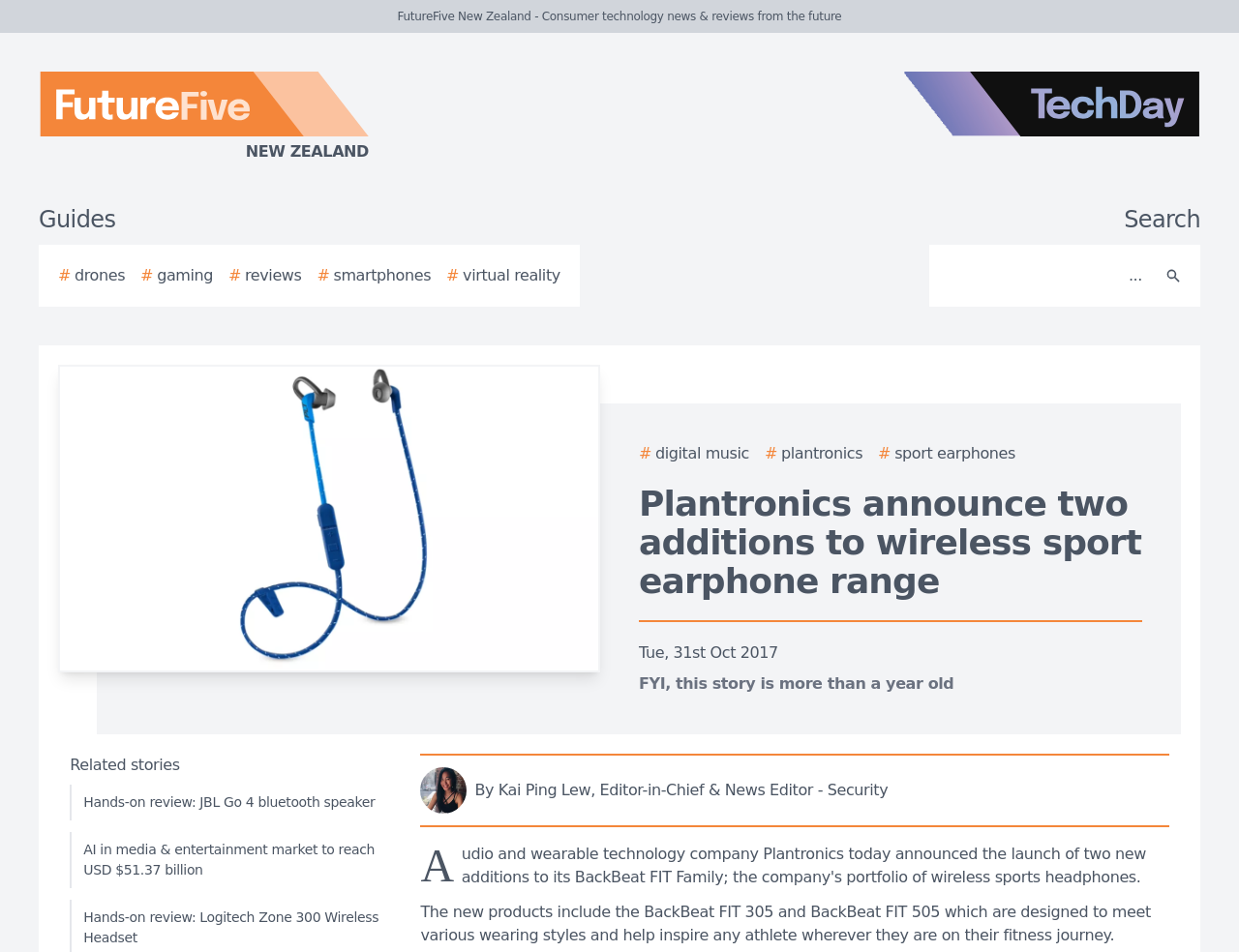Based on the image, please elaborate on the answer to the following question:
What is the name of the website?

I determined the name of the website by looking at the top-left corner of the webpage, where I found the logo and text 'FutureFive New Zealand - Consumer technology news & reviews from the future'.